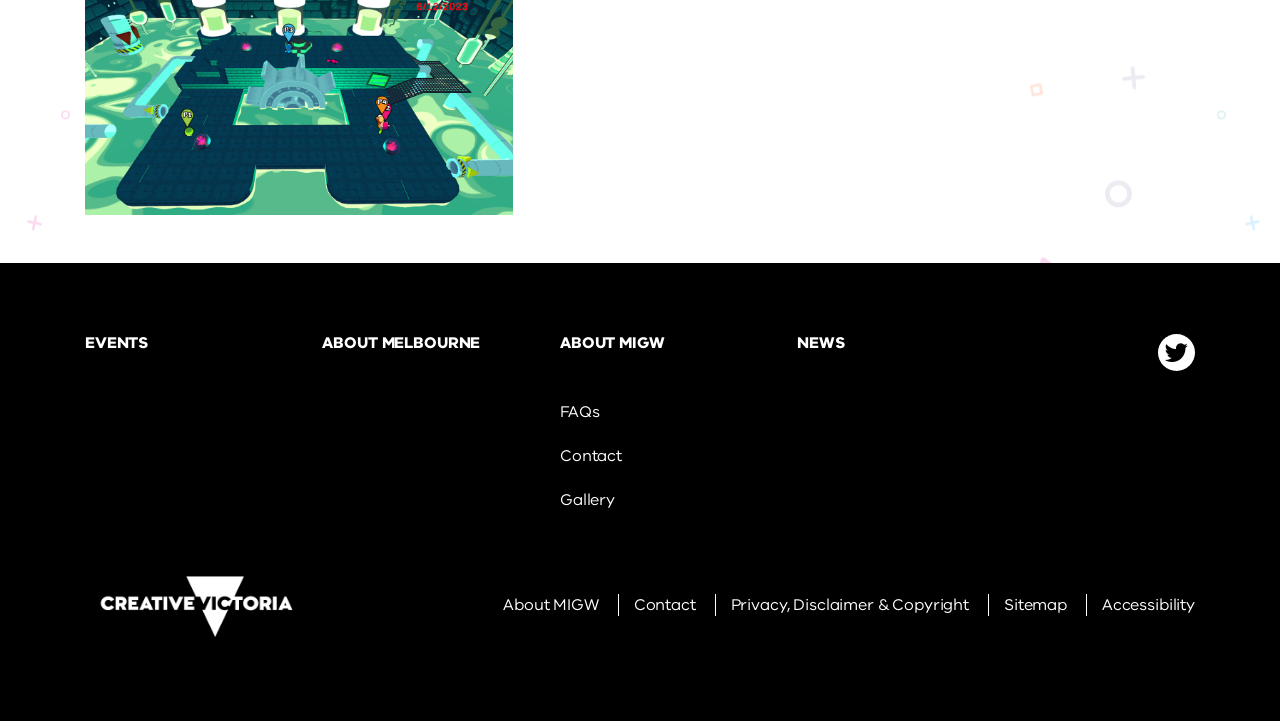Identify the bounding box coordinates for the element you need to click to achieve the following task: "Read news". Provide the bounding box coordinates as four float numbers between 0 and 1, in the form [left, top, right, bottom].

[0.623, 0.46, 0.66, 0.491]